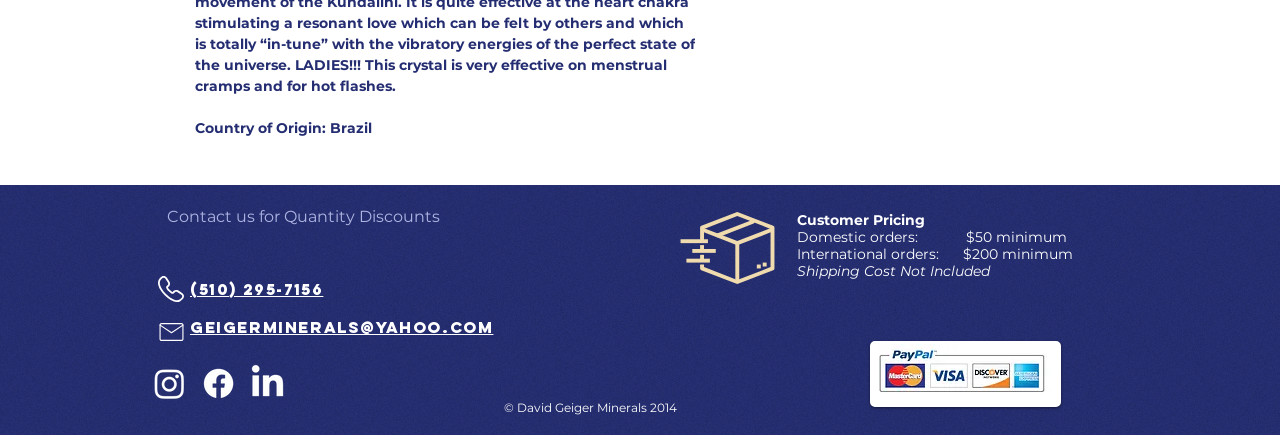Please find the bounding box coordinates of the element that needs to be clicked to perform the following instruction: "Check customer pricing". The bounding box coordinates should be four float numbers between 0 and 1, represented as [left, top, right, bottom].

[0.623, 0.486, 0.726, 0.527]